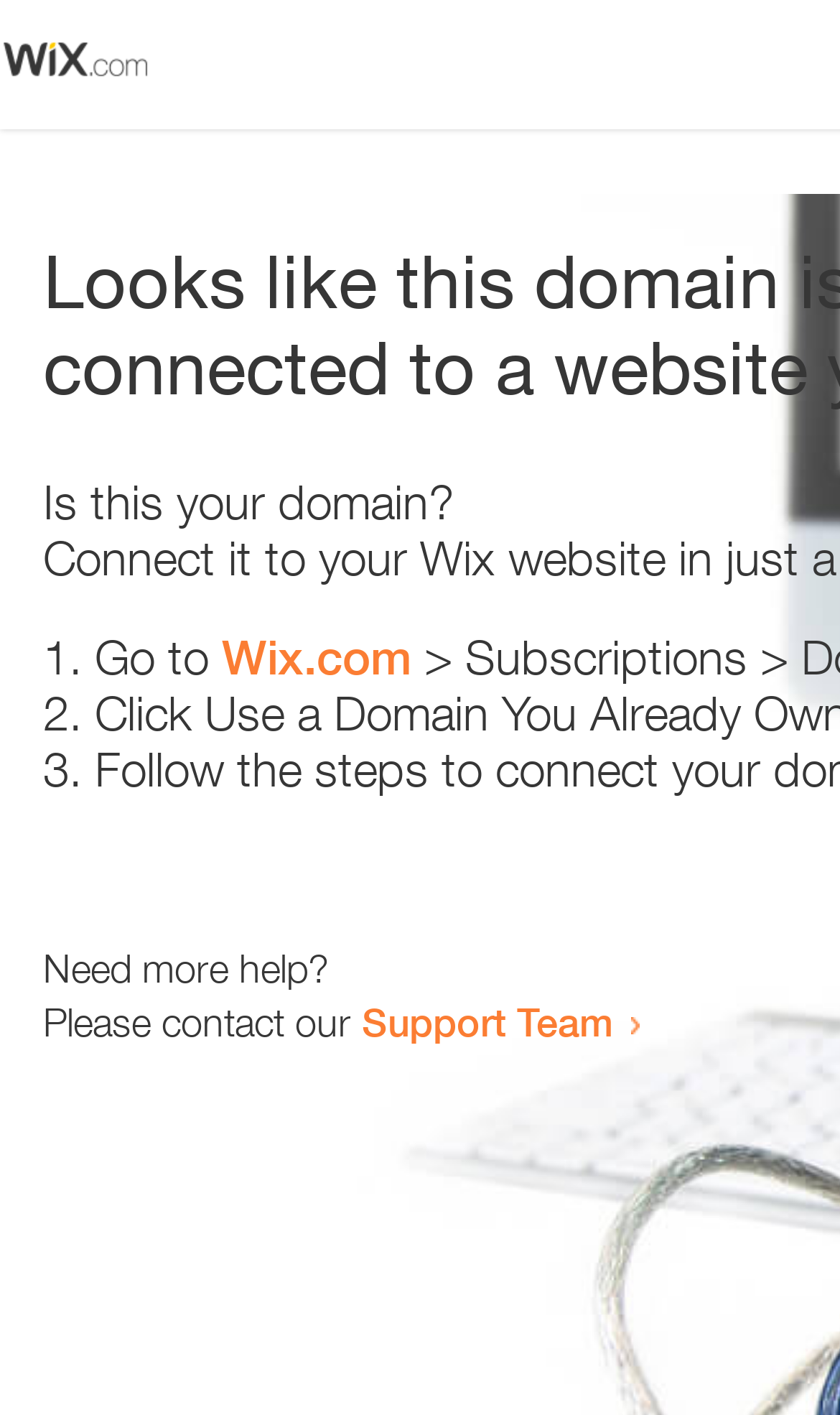Please respond in a single word or phrase: 
What is the text above the first list marker?

Is this your domain?